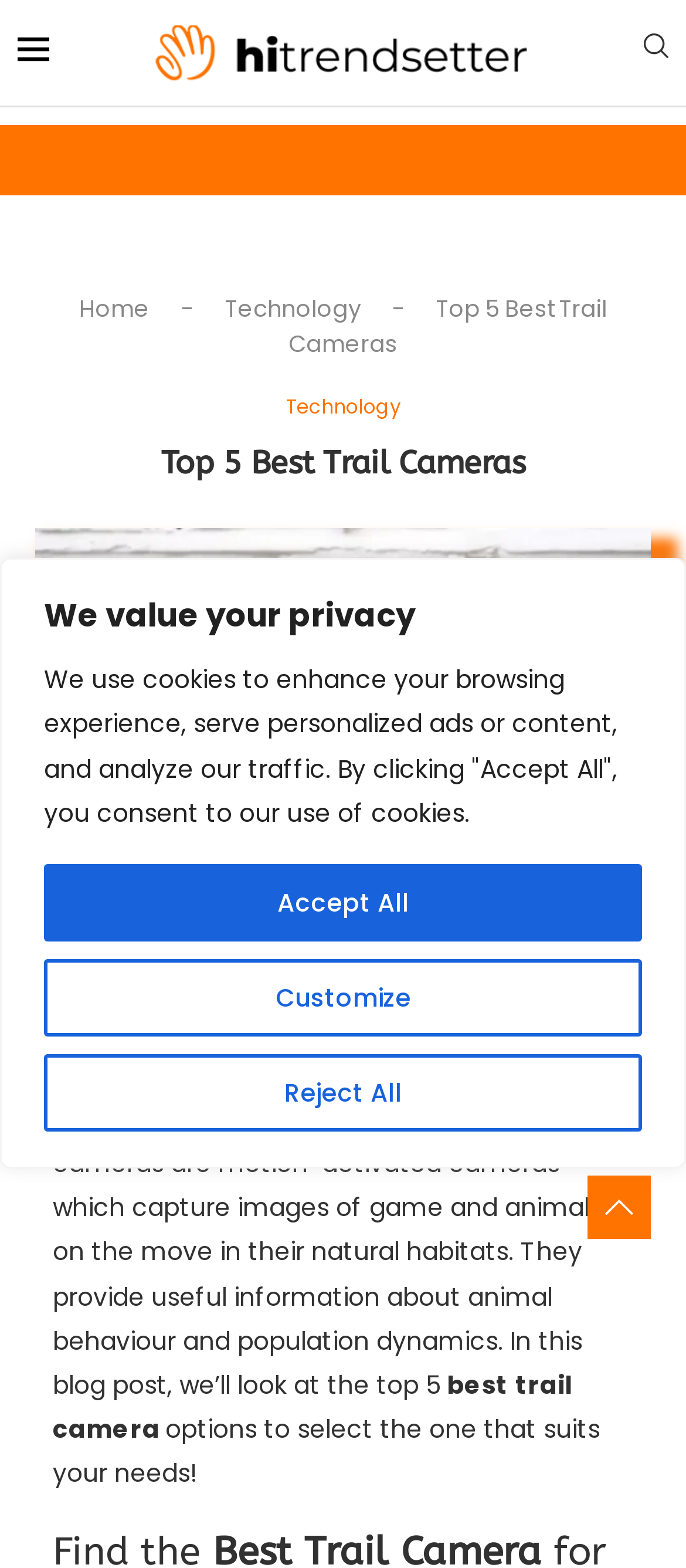What is the website's name?
Answer the question with as much detail as you can, using the image as a reference.

The webpage has a link at the top with the text 'Hitrendsetter', which suggests that it is the name of the website.